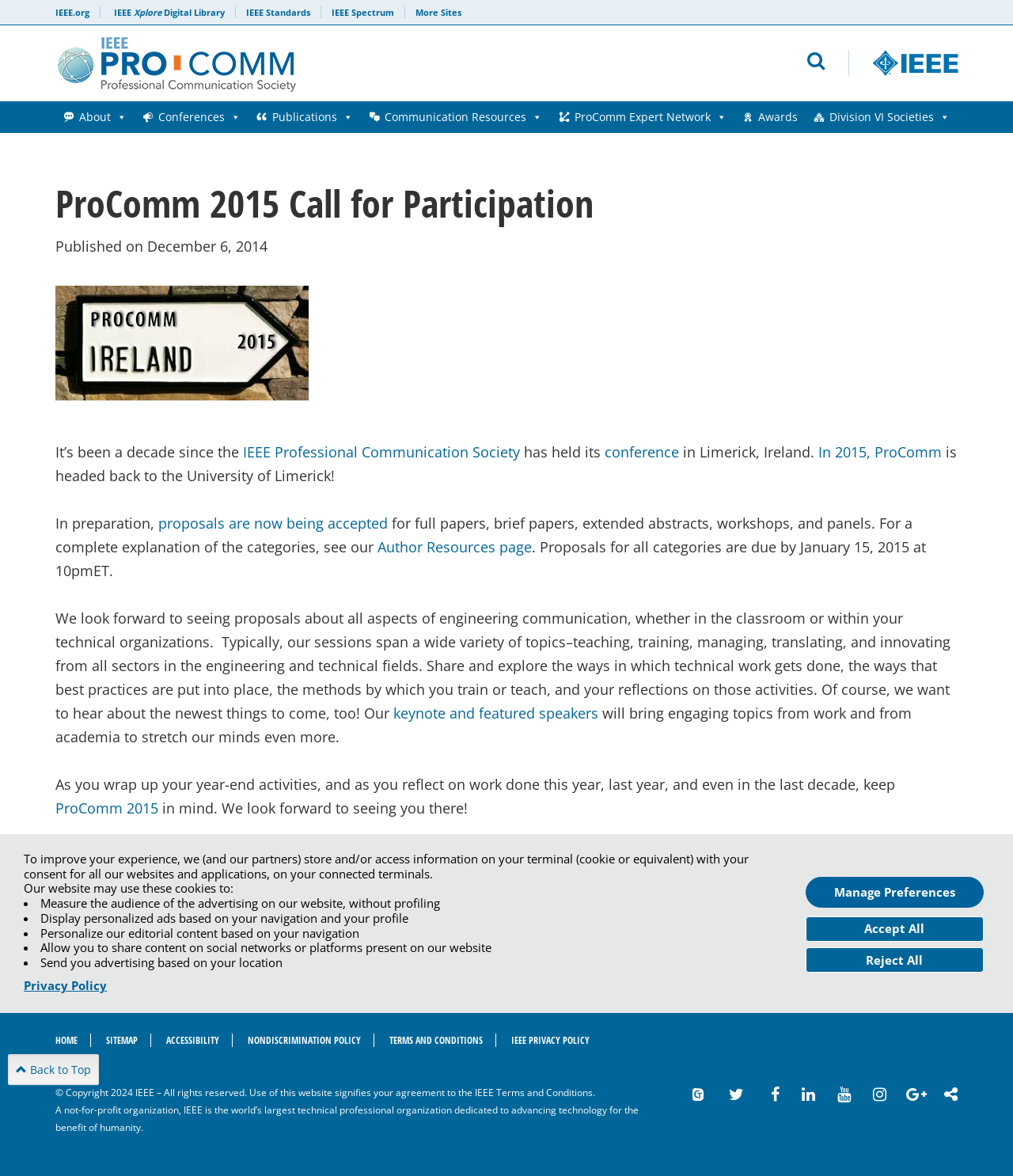Answer the question using only a single word or phrase: 
What is the deadline for submitting proposals?

January 15, 2015